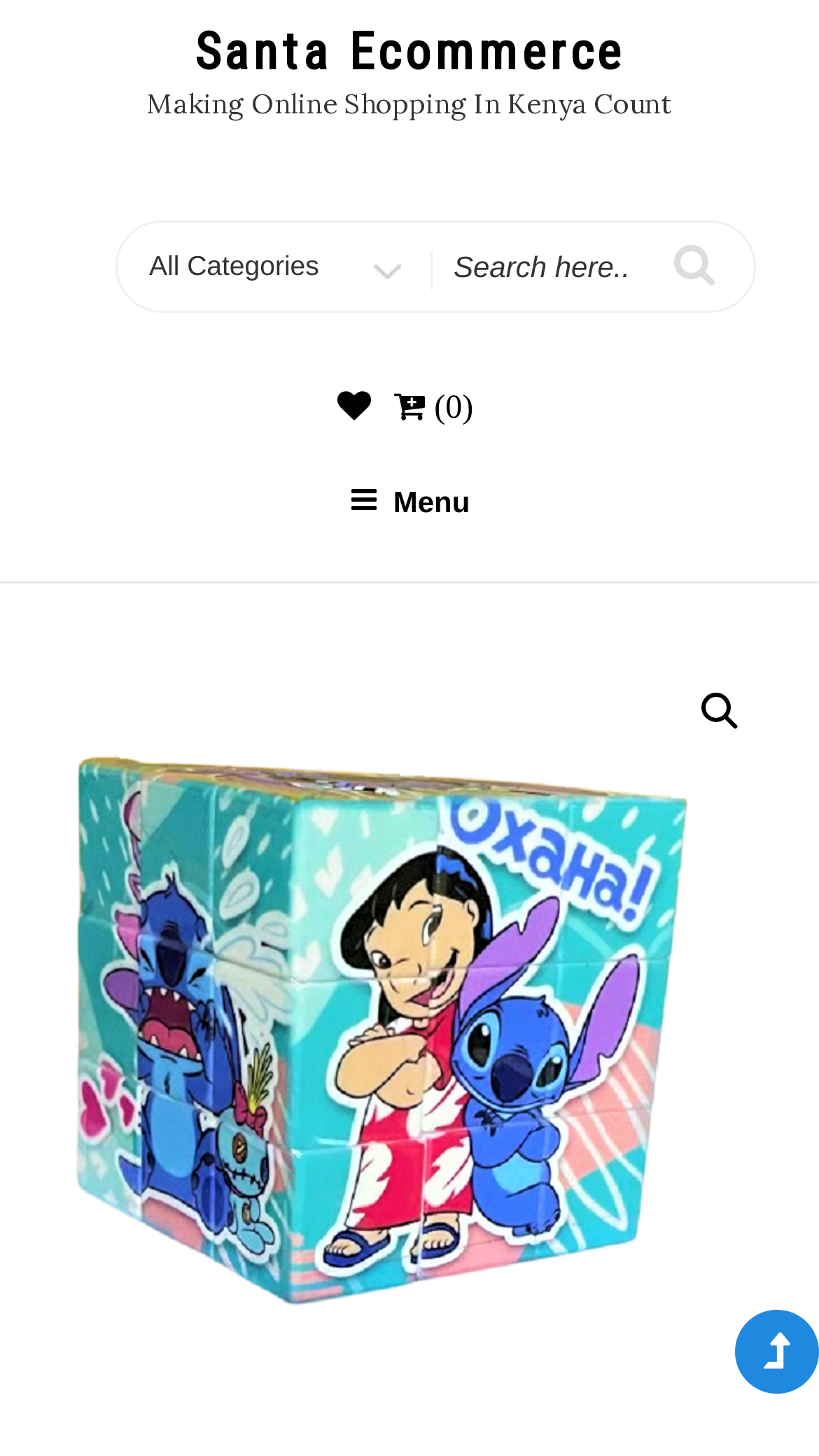Explain the webpage in detail.

This webpage appears to be an e-commerce website, specifically showcasing a product called "Stitch And Lilo Cartoon Puzzle Rubiks Cube". 

At the top left, there is a link to "Santa Ecommerce" and a static text stating "Making Online Shopping In Kenya Count". 

To the right of these elements, there is a search box with a placeholder text "Search here..." and a button with a magnifying glass icon. 

Below these elements, there is a layout table with two rows. The first row contains two layout table cells, each with a link and an icon. The icons are a shopping cart and a heart, respectively. 

On the top right, there is a navigation menu labeled "Top Menu" with a button to expand or collapse it. Within the menu, there is a link to "Menu" and another link with a magnifying glass icon. 

The main content of the webpage is a large image of the product, "Stitch And Lilo Cartoon Puzzle Rubiks Cube", which takes up most of the page. The image is accompanied by a link with the same text. 

At the very bottom right, there is a link with a Facebook icon. 

The meta description mentions "FUN FOR ALL AGES", "SMOOTH PLAY", "FASTER TURNING", and "ECO-FRIENDLY MATERIAL", which suggests that the product is a fun, eco-friendly puzzle toy suitable for all ages.